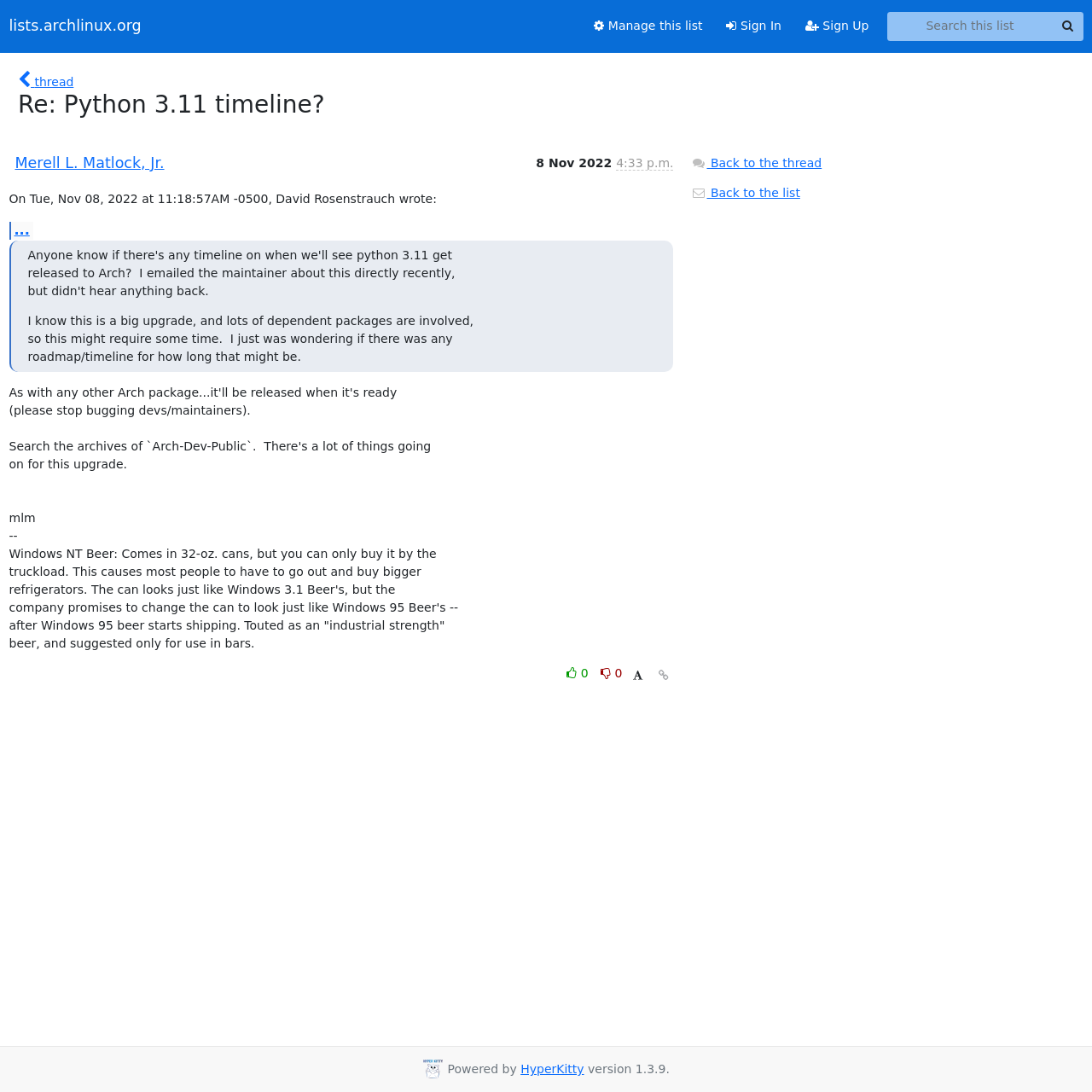Determine the bounding box coordinates for the clickable element to execute this instruction: "Sign In". Provide the coordinates as four float numbers between 0 and 1, i.e., [left, top, right, bottom].

[0.654, 0.01, 0.727, 0.038]